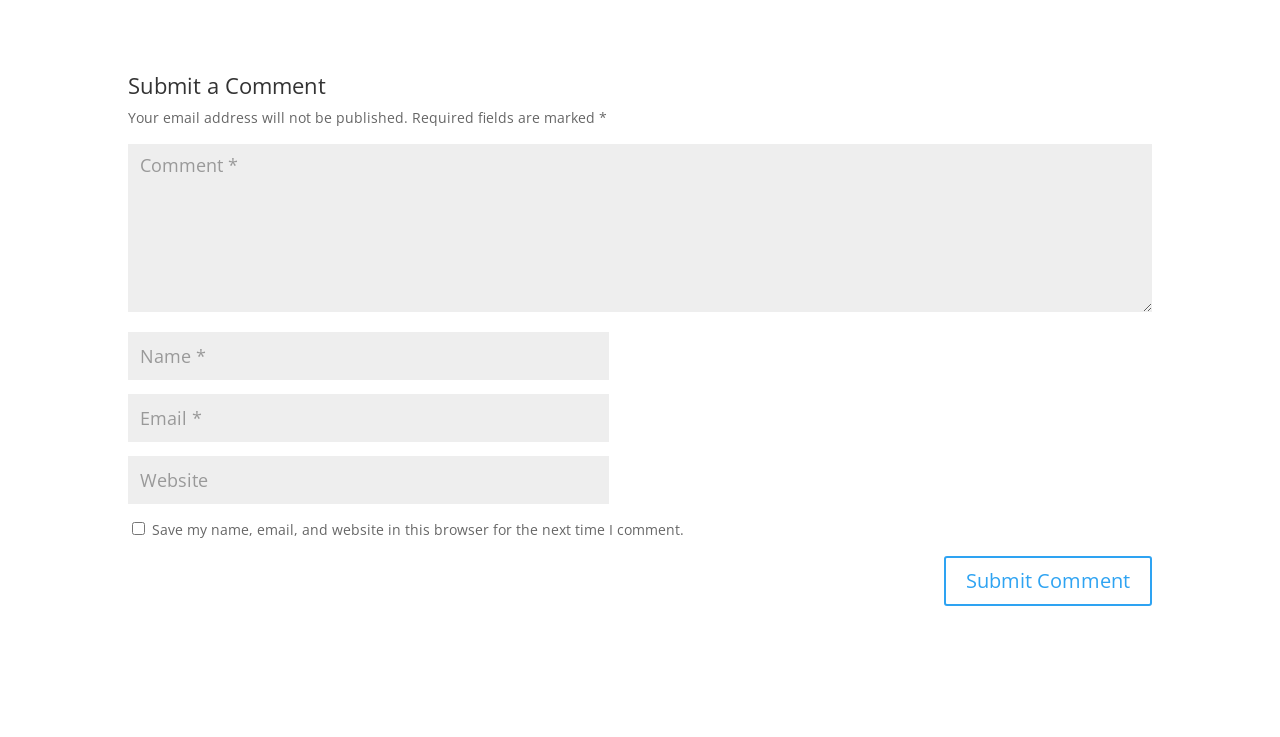What is the option to save user information for future comments?
Based on the image, provide your answer in one word or phrase.

Save my name, email, and website